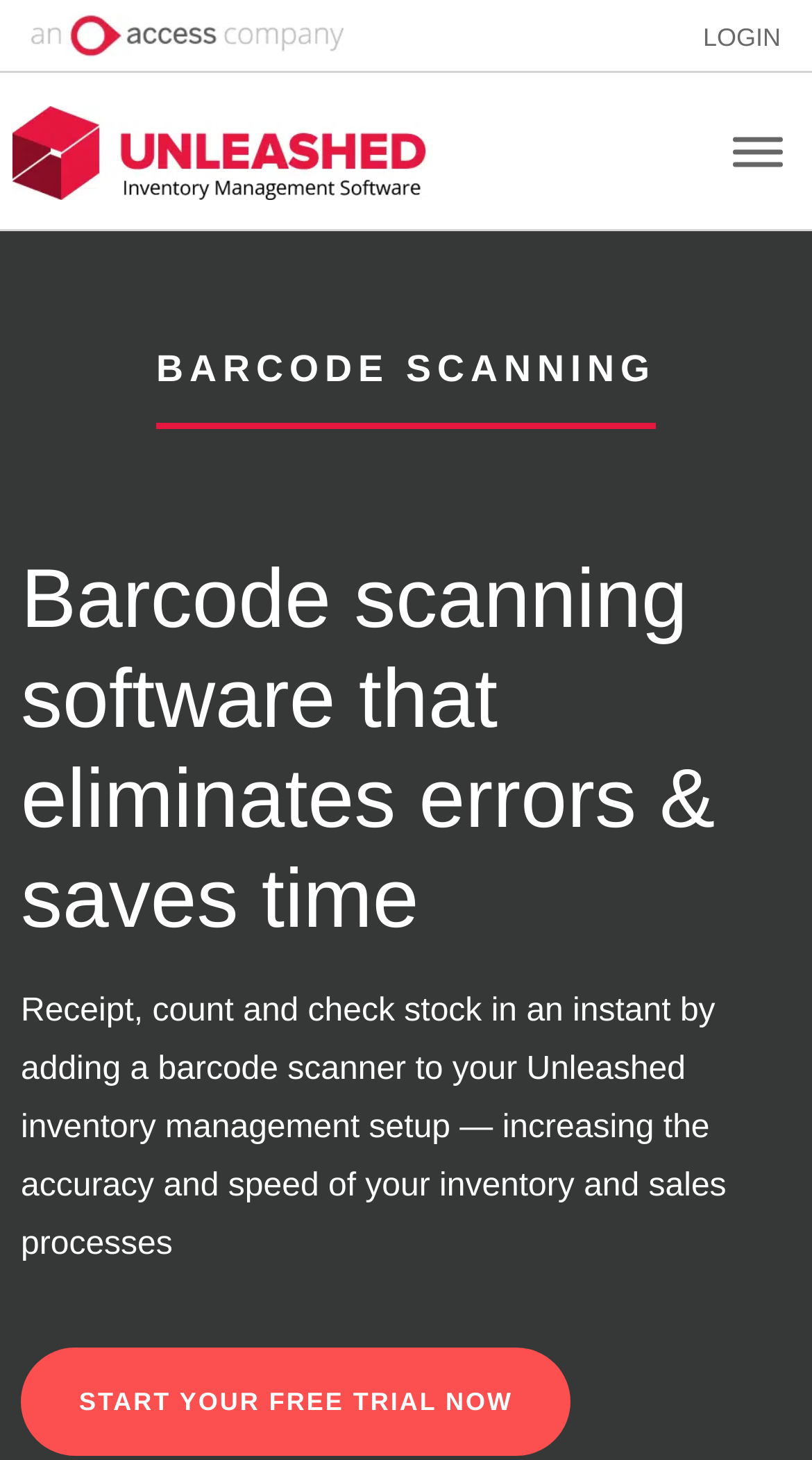Calculate the bounding box coordinates for the UI element based on the following description: "aria-label="WhatsApp"". Ensure the coordinates are four float numbers between 0 and 1, i.e., [left, top, right, bottom].

None